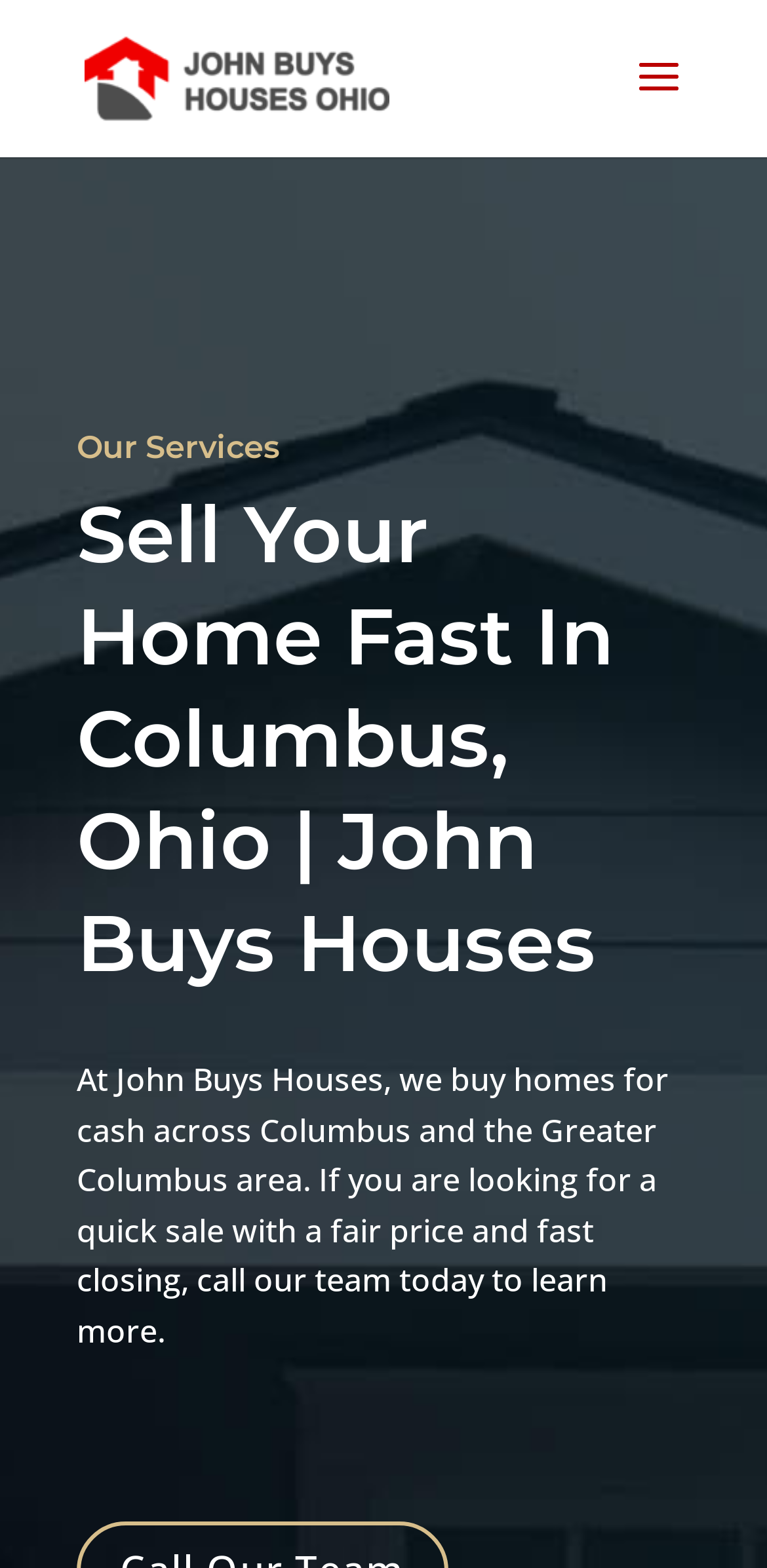Create a detailed description of the webpage's content and layout.

The webpage is about selling houses quickly in Columbus, Ohio, and it appears to be a service provided by John Buys Houses. At the top of the page, there is a link to "John Buys Houses Ohio" accompanied by an image with the same name, positioned near the top left corner of the page. 

Below the link and image, there are two headings. The first heading, "Our Services", is located near the top center of the page. The second heading, "Sell Your Home Fast In Columbus, Ohio | John Buys Houses", is positioned below the first heading, spanning across the top half of the page.

Following the headings, there are three blocks of text. The first block of text explains that John Buys Houses buys homes for cash across Columbus and the Greater Columbus area. The second block of text continues the explanation, stating that they offer a quick sale with a fair price and fast closing. The third block of text is a small, empty space, likely used for formatting purposes.